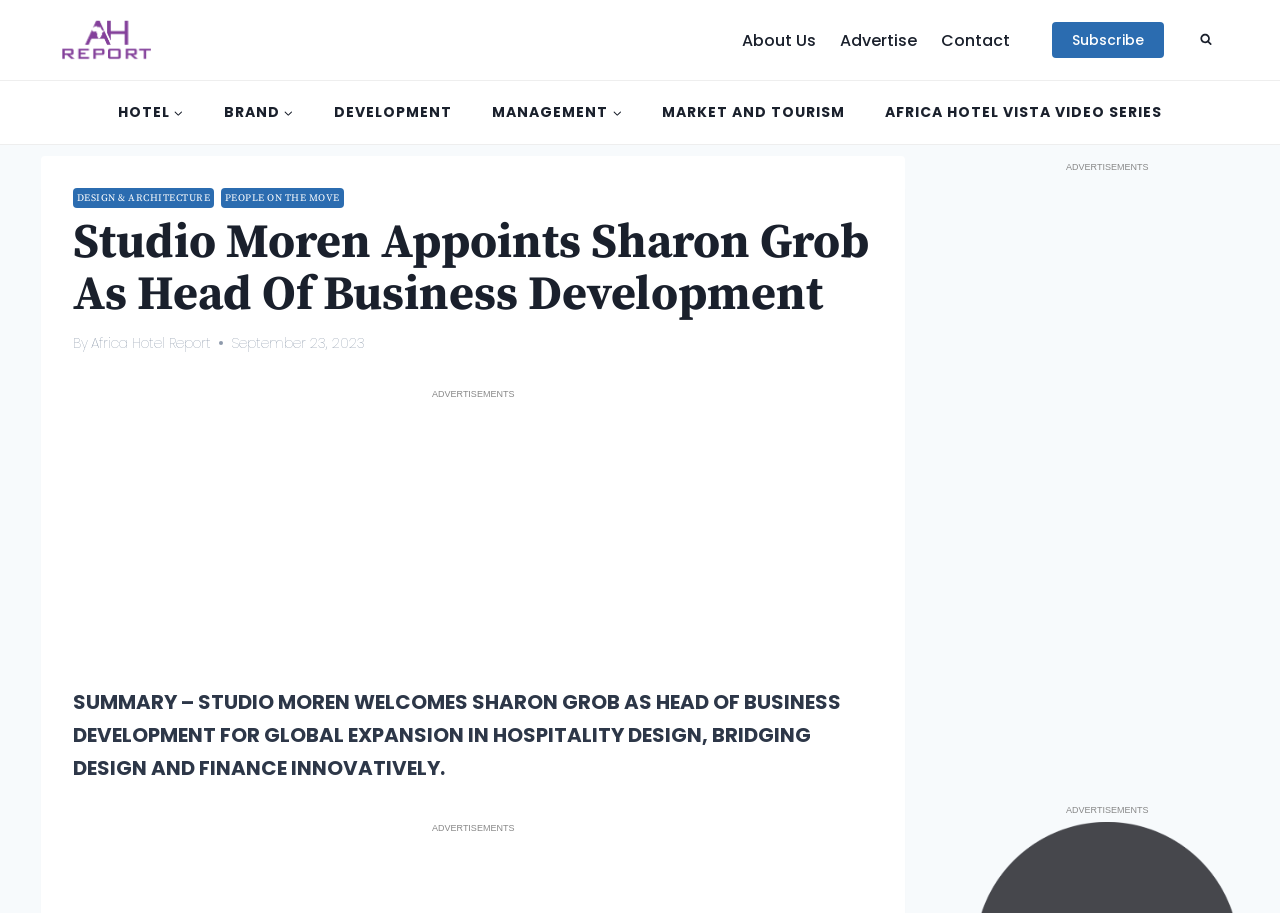Pinpoint the bounding box coordinates of the clickable area needed to execute the instruction: "View Africa Hotel Report". The coordinates should be specified as four float numbers between 0 and 1, i.e., [left, top, right, bottom].

[0.048, 0.02, 0.118, 0.067]